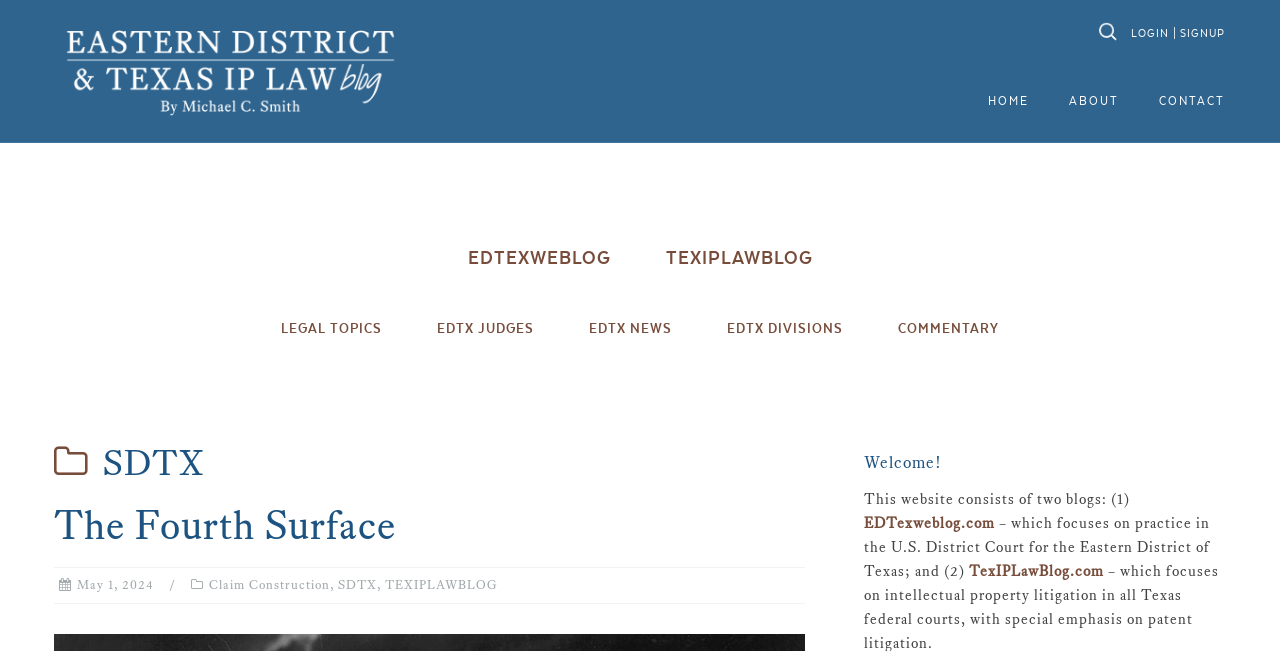Identify the bounding box coordinates necessary to click and complete the given instruction: "Log in to the website".

[0.878, 0.041, 0.913, 0.06]